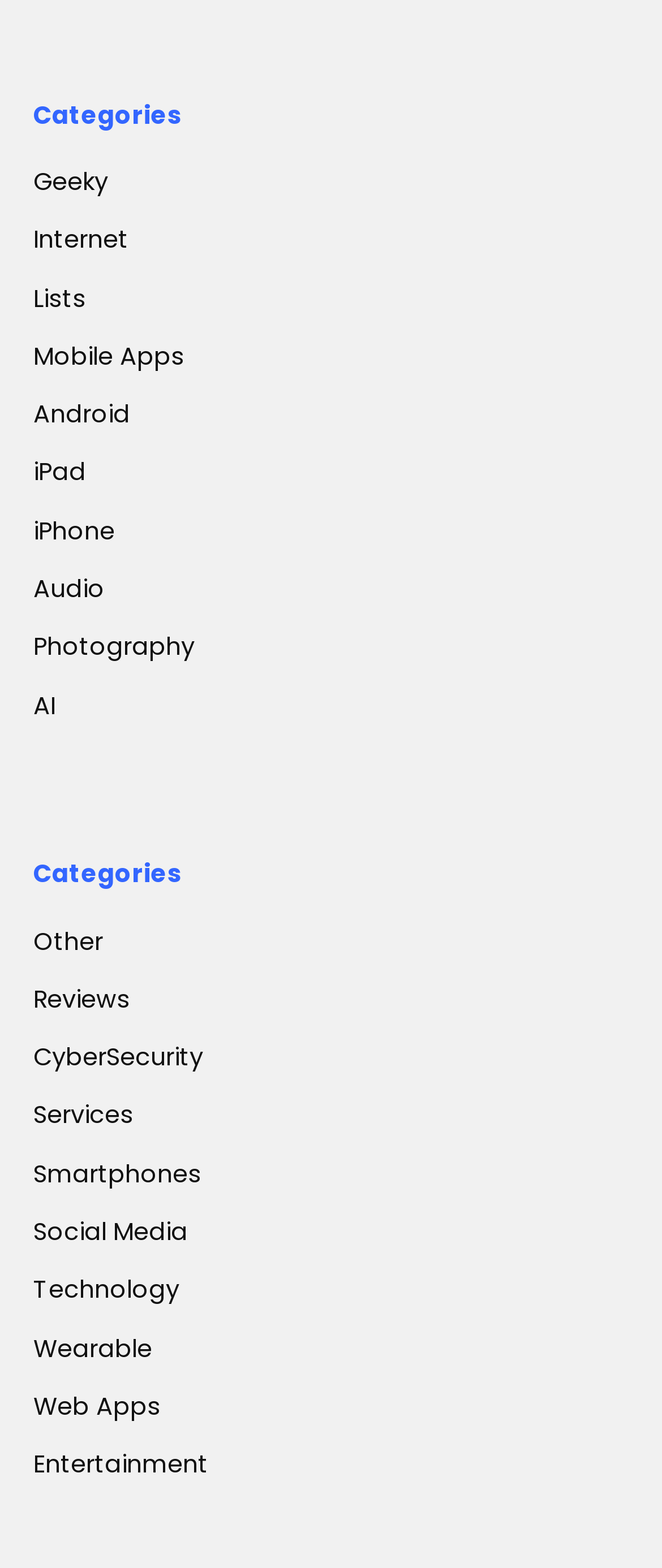How many categories are related to technology?
Using the image as a reference, give an elaborate response to the question.

I counted the number of categories related to technology, and there are 5: 'Technology', 'Mobile Apps', 'Android', 'iPad', and 'iPhone'.